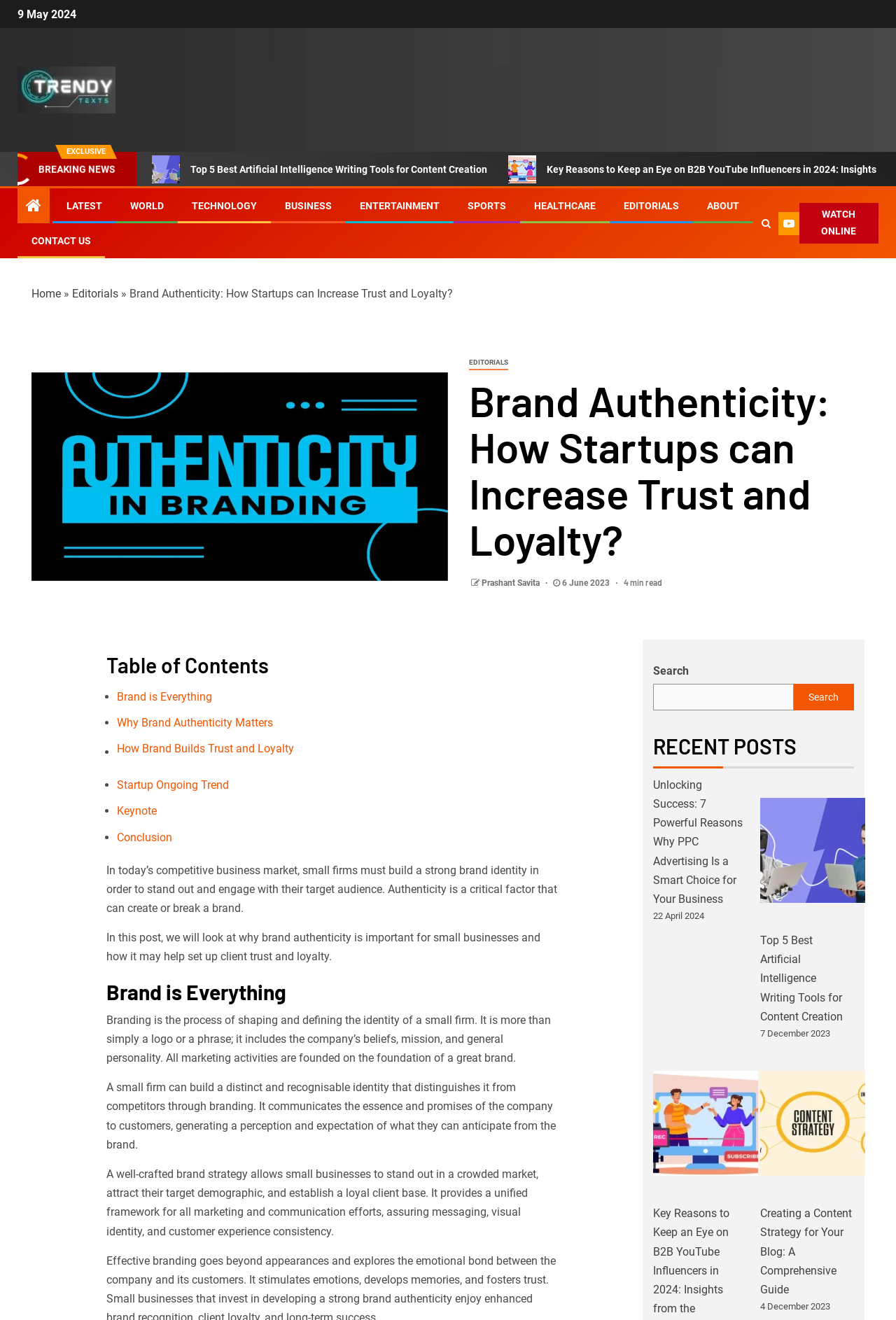Identify the bounding box coordinates for the region to click in order to carry out this instruction: "Check the 'Contact Info'". Provide the coordinates using four float numbers between 0 and 1, formatted as [left, top, right, bottom].

None